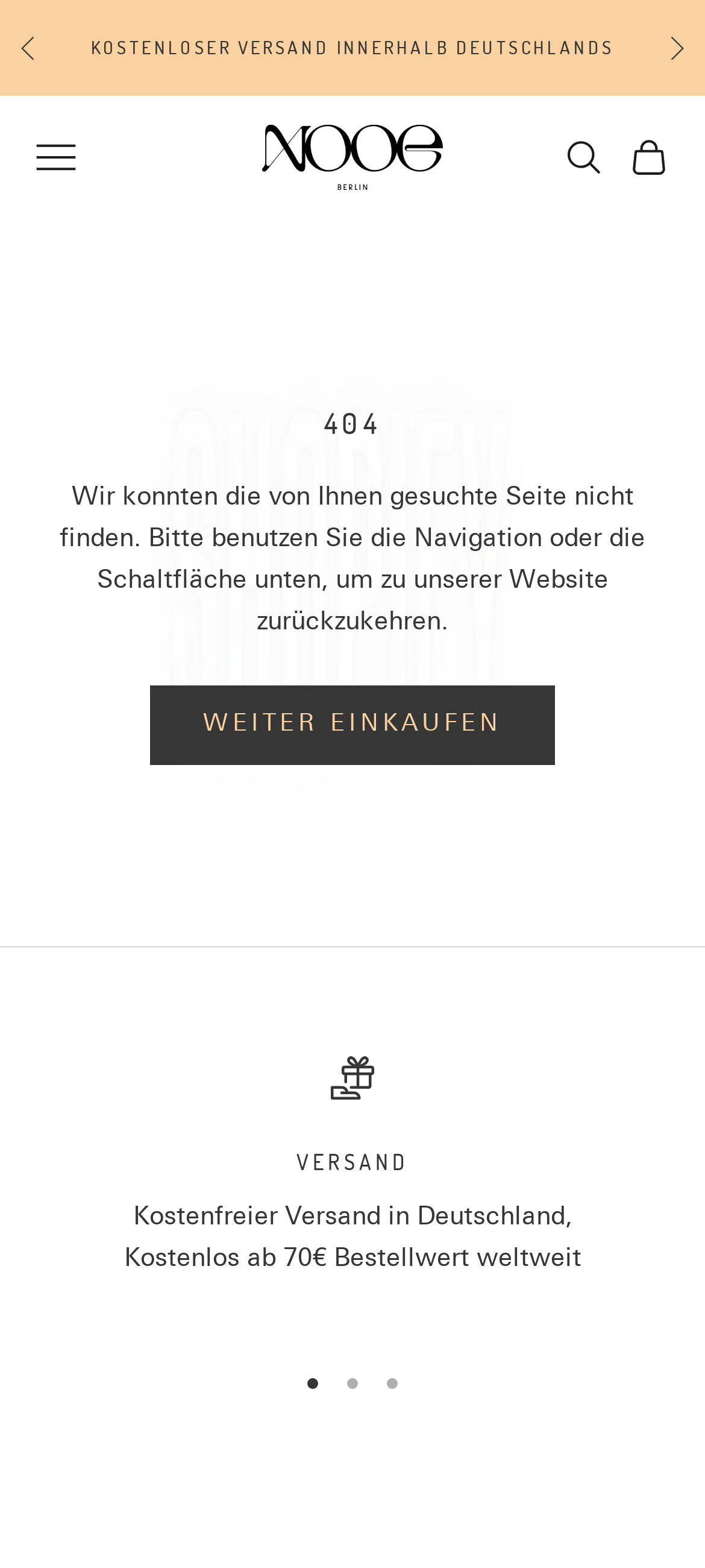Answer the following query with a single word or phrase:
What is the purpose of the button at the bottom of the page?

WEITER EINKAUFEN